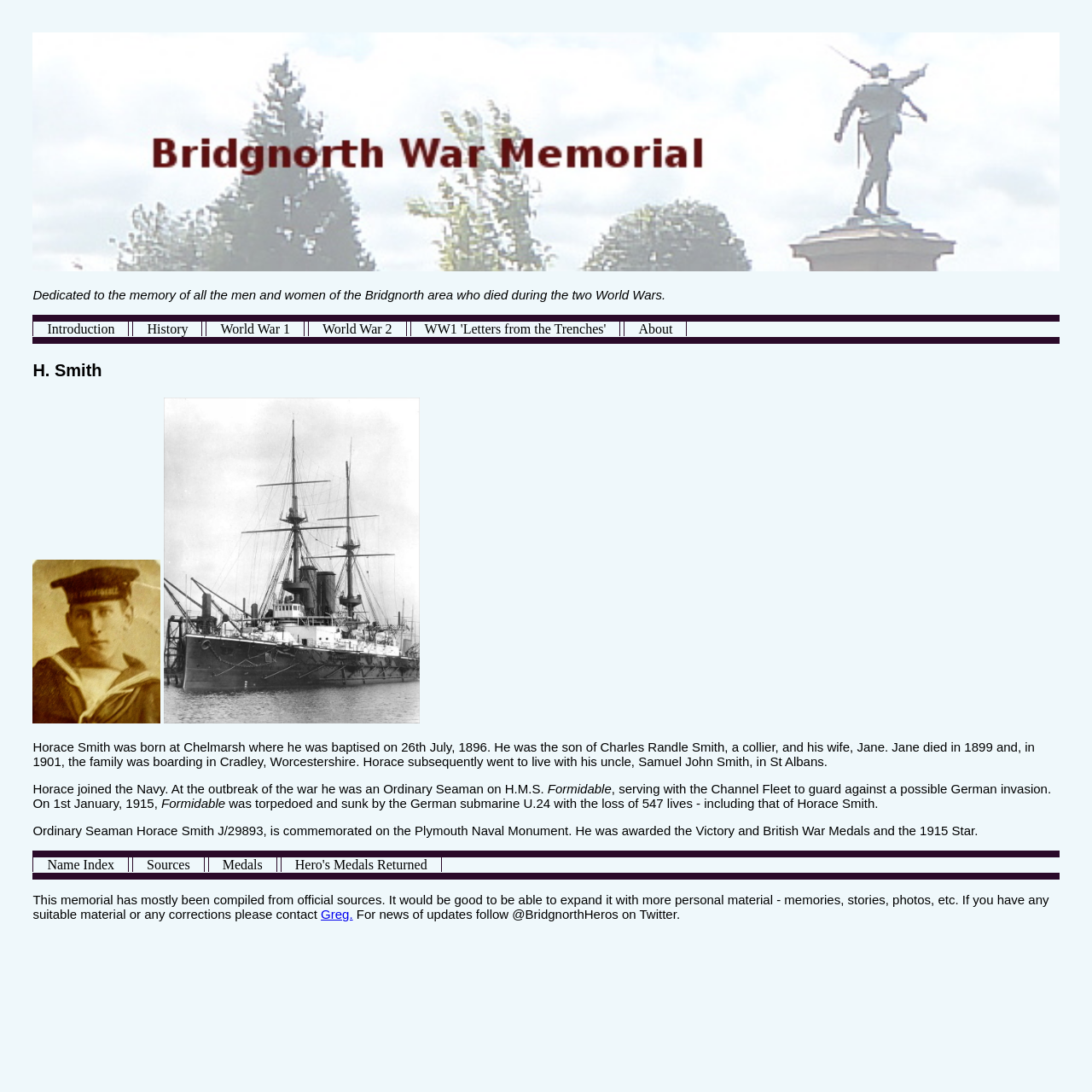Answer the following in one word or a short phrase: 
What is Horace Smith's occupation?

Ordinary Seaman